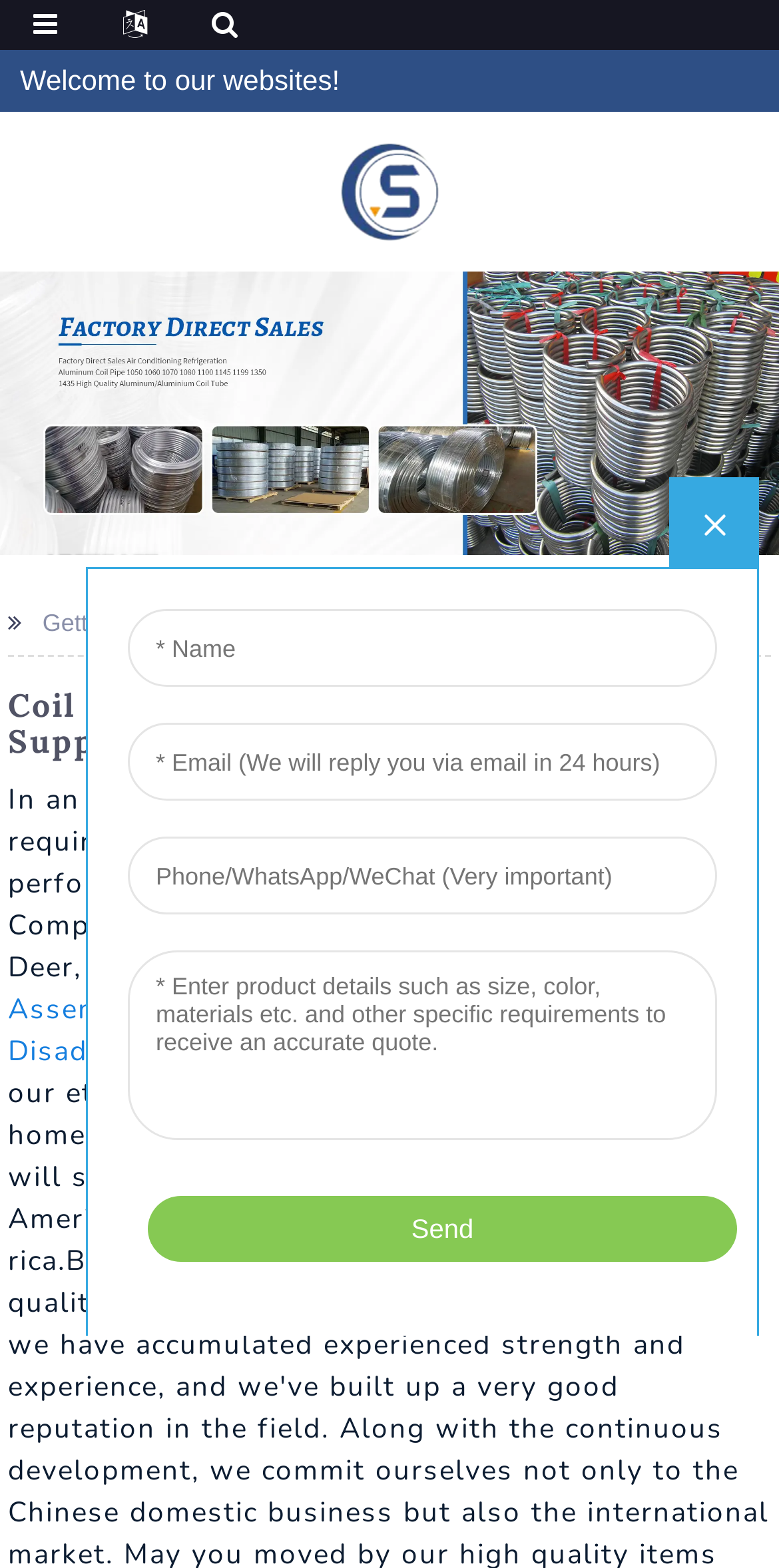Given the element description Bottom Hole Assembly Coiled Tubing, identify the bounding box coordinates for the UI element on the webpage screenshot. The format should be (top-left x, top-left y, bottom-right x, bottom-right y), with values between 0 and 1.

[0.01, 0.605, 0.877, 0.656]